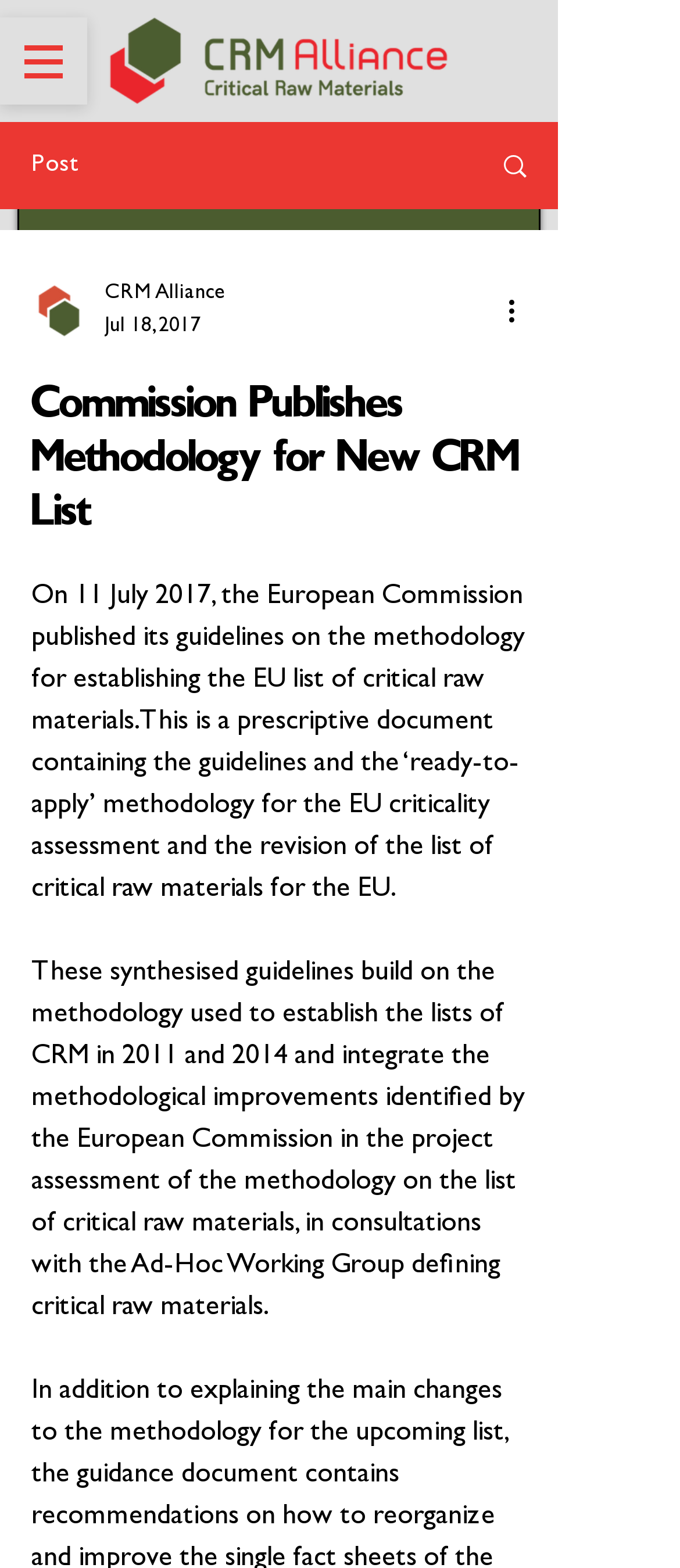Who is the writer of the post?
By examining the image, provide a one-word or phrase answer.

Not specified